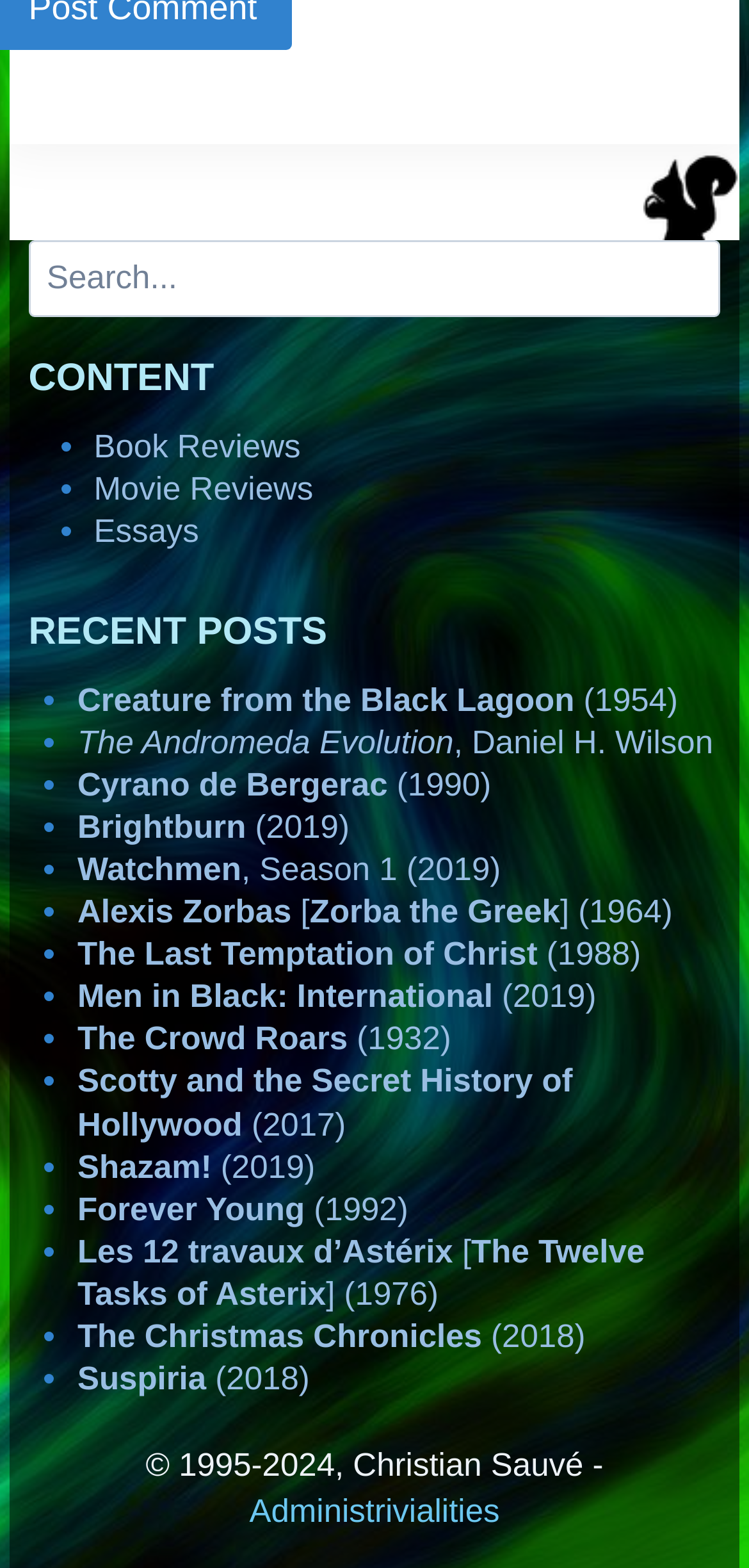What is the name of the author?
Please give a detailed and elaborate answer to the question based on the image.

I found the author's name at the bottom of the webpage, where it says '© 1995-2024, Christian Sauvé -'.